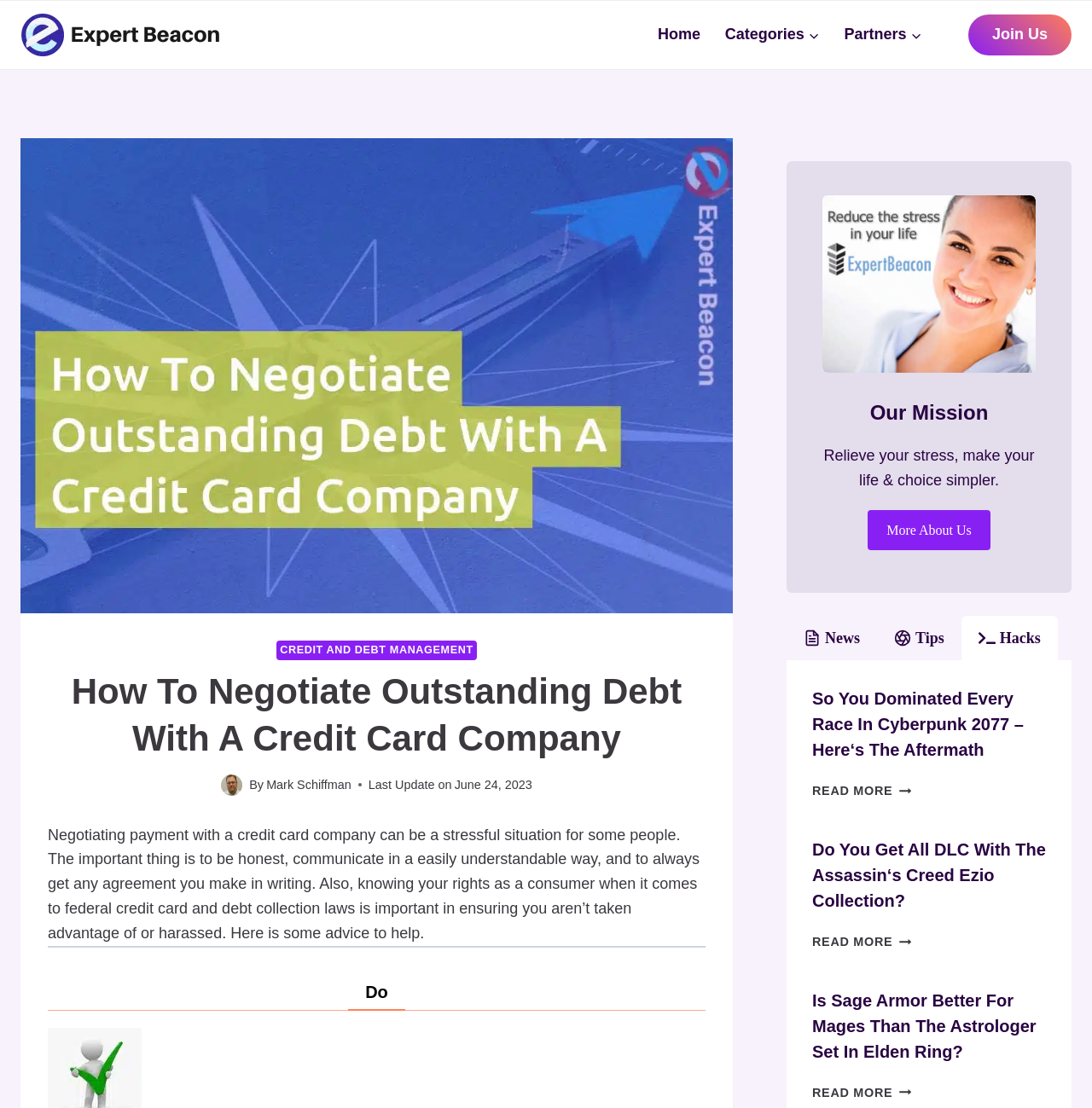Predict the bounding box of the UI element based on the description: "Credit and Debt Management". The coordinates should be four float numbers between 0 and 1, formatted as [left, top, right, bottom].

[0.253, 0.578, 0.437, 0.596]